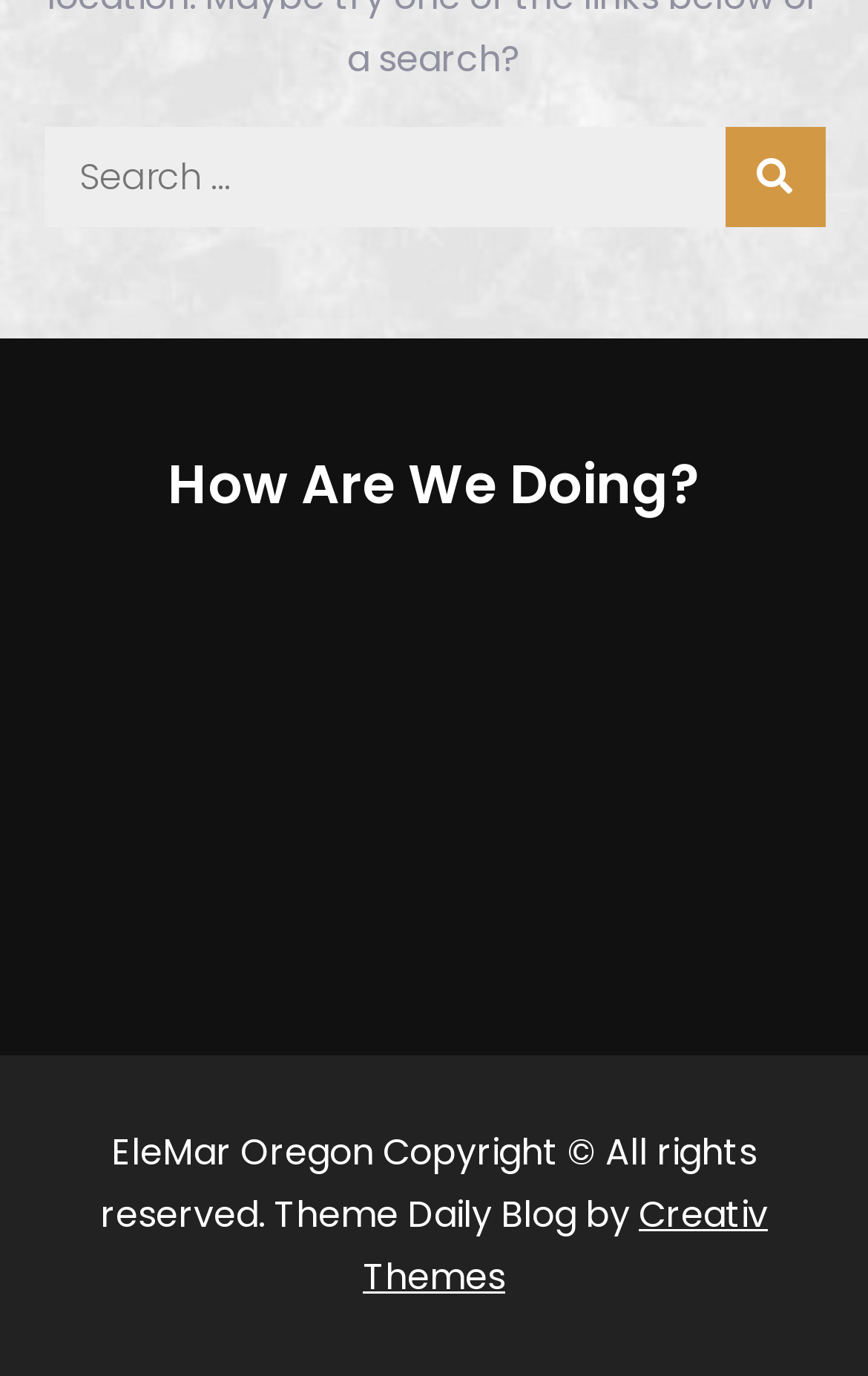Locate the bounding box of the UI element described by: "parent_node: Search for: value="Search"" in the given webpage screenshot.

[0.835, 0.092, 0.95, 0.165]